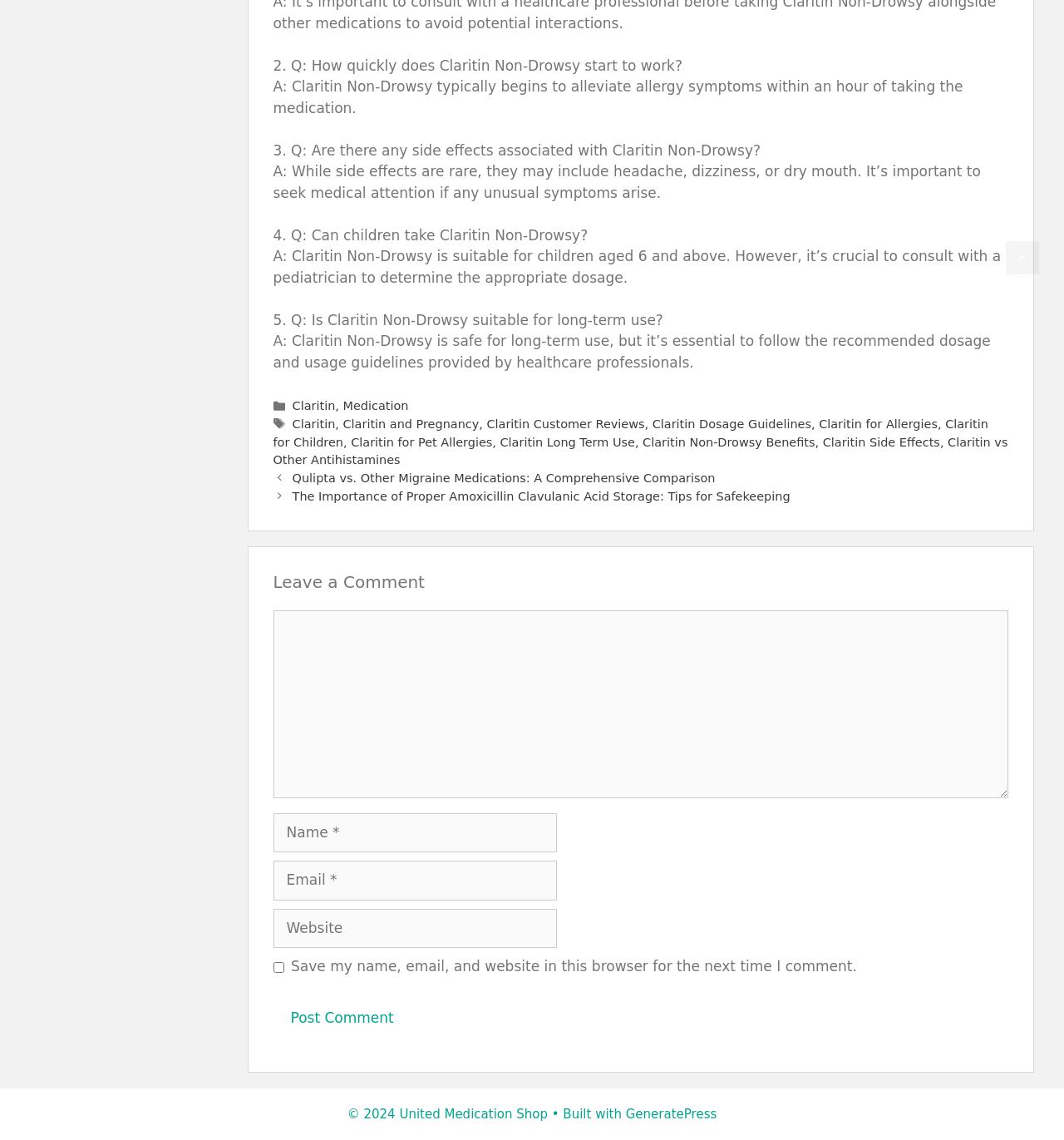Provide a one-word or one-phrase answer to the question:
What is the minimum age for taking Claritin Non-Drowsy?

6